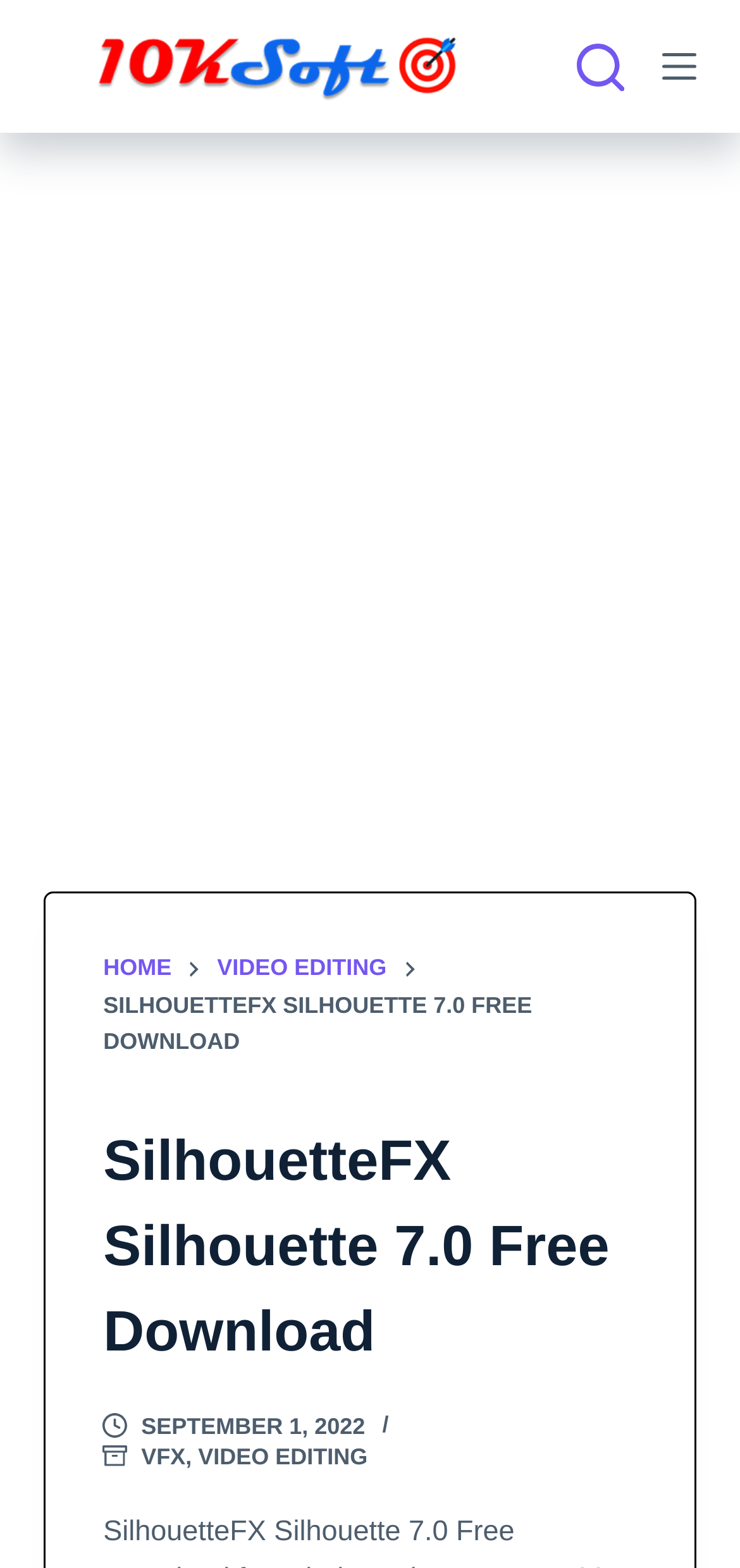When was the software download page last updated?
Can you offer a detailed and complete answer to this question?

The webpage displays a timestamp 'SEPTEMBER 1, 2022' which indicates when the software download page was last updated.